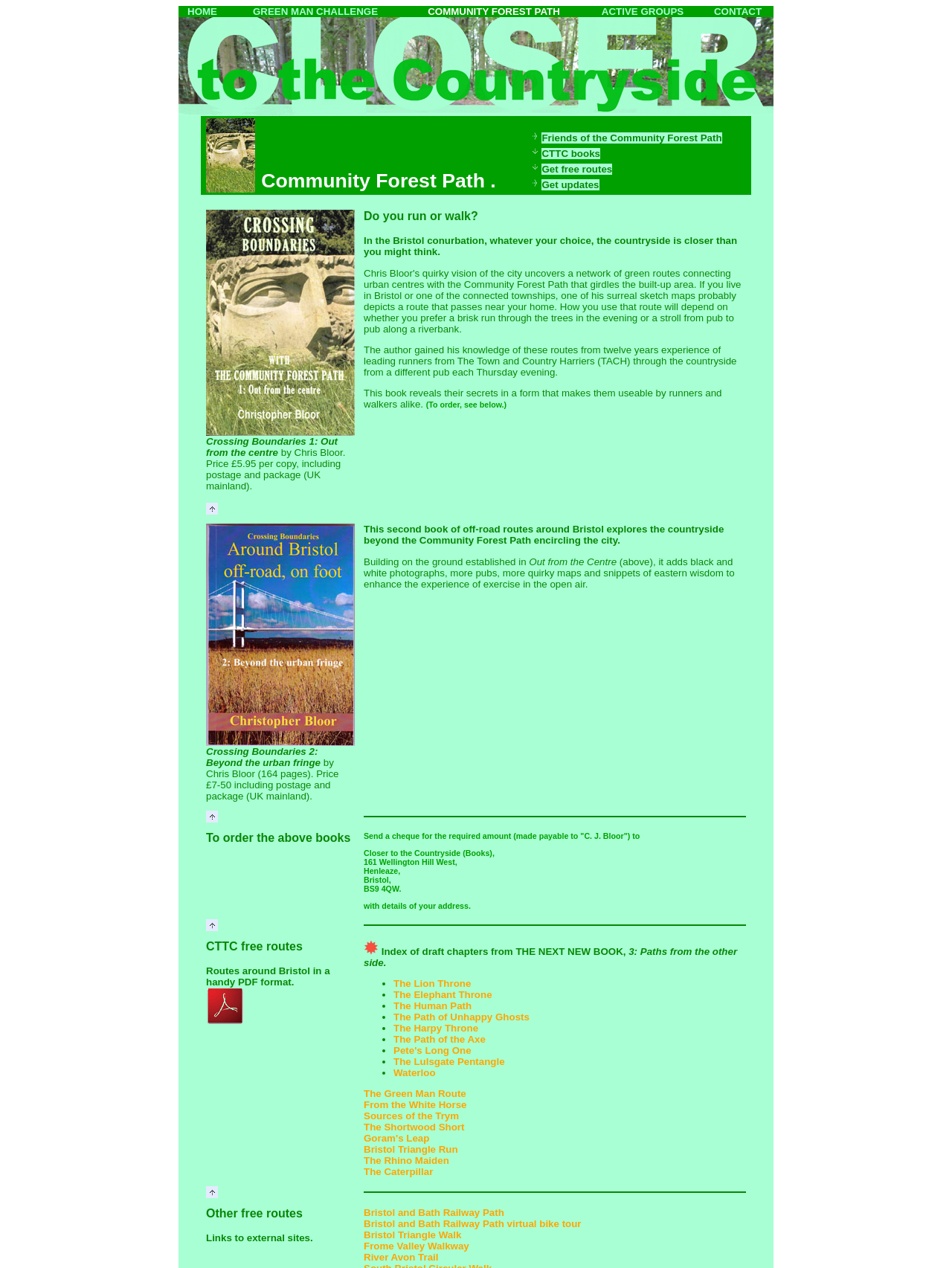What is the name of the author of the book 'Crossing Boundaries 1: Out from the centre'?
Based on the visual content, answer with a single word or a brief phrase.

Chris Bloor